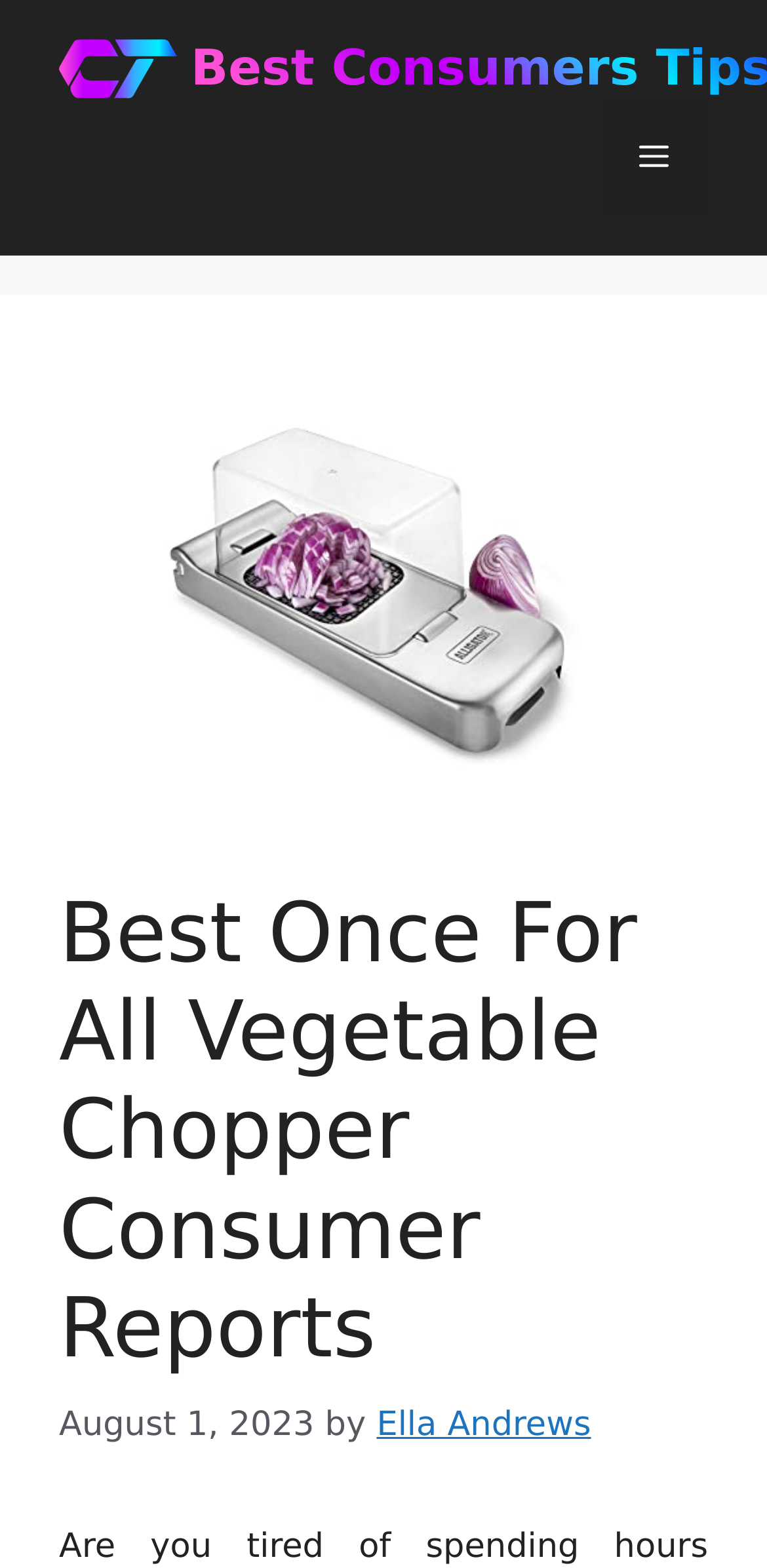What is the name of the website?
Please elaborate on the answer to the question with detailed information.

I found the website name by looking at the banner section of the webpage, where I saw a link with the text 'Best Consumers Tips', which is likely the name of the website.